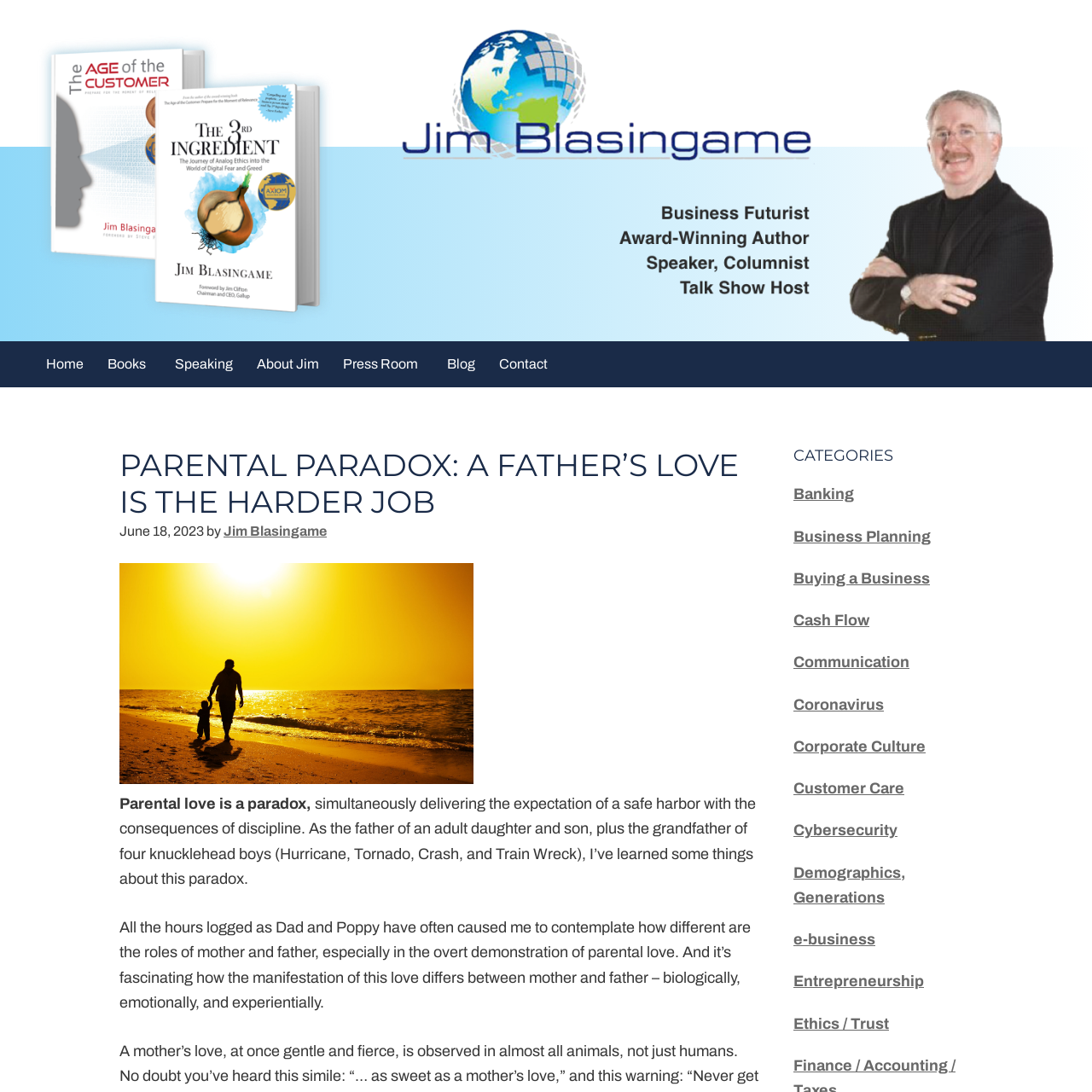Please identify the bounding box coordinates of the clickable area that will allow you to execute the instruction: "Explore the 'Business Planning' category".

[0.727, 0.483, 0.852, 0.499]